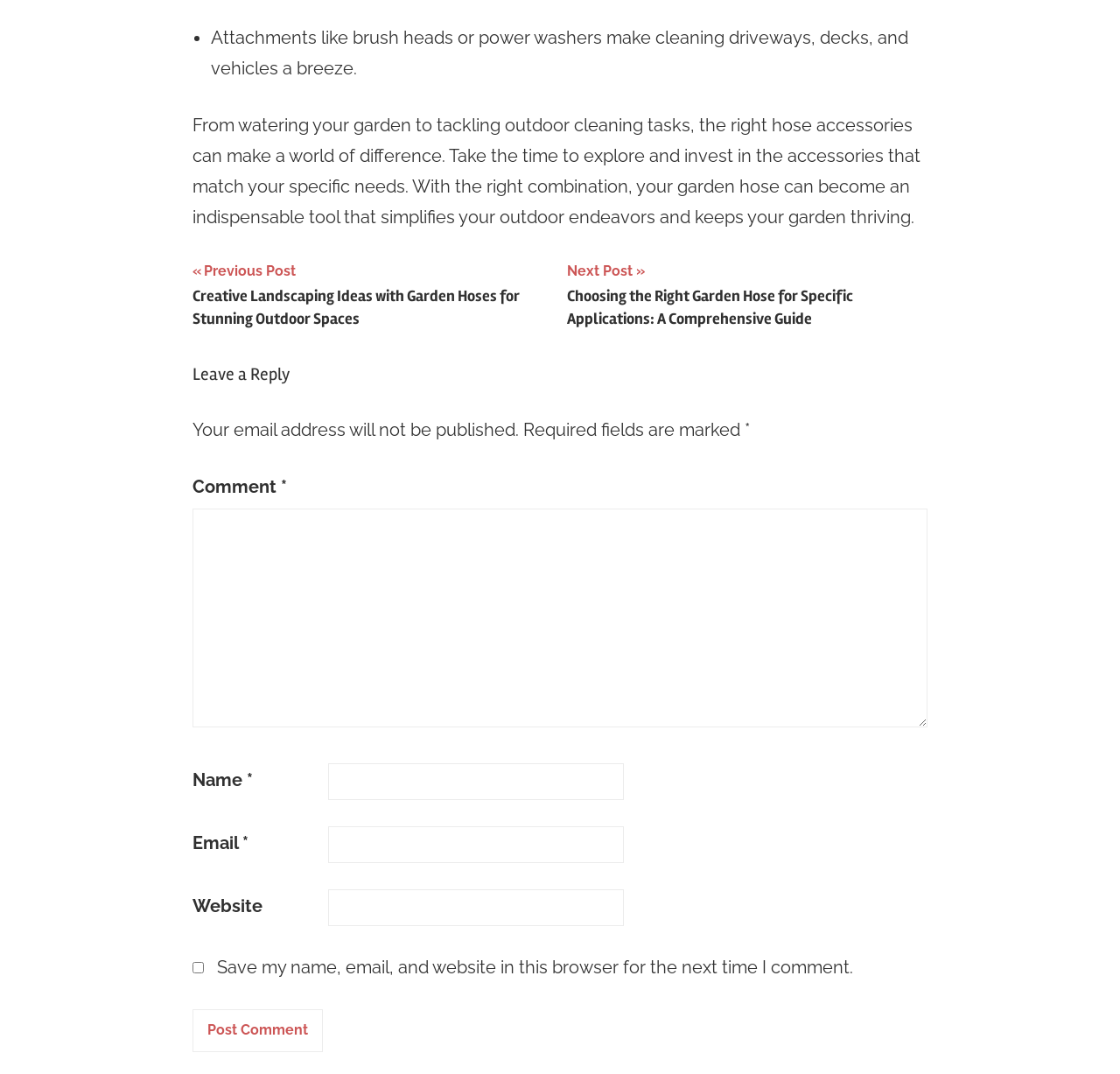What is the function of the 'Post Comment' button? Based on the image, give a response in one word or a short phrase.

Submit comment